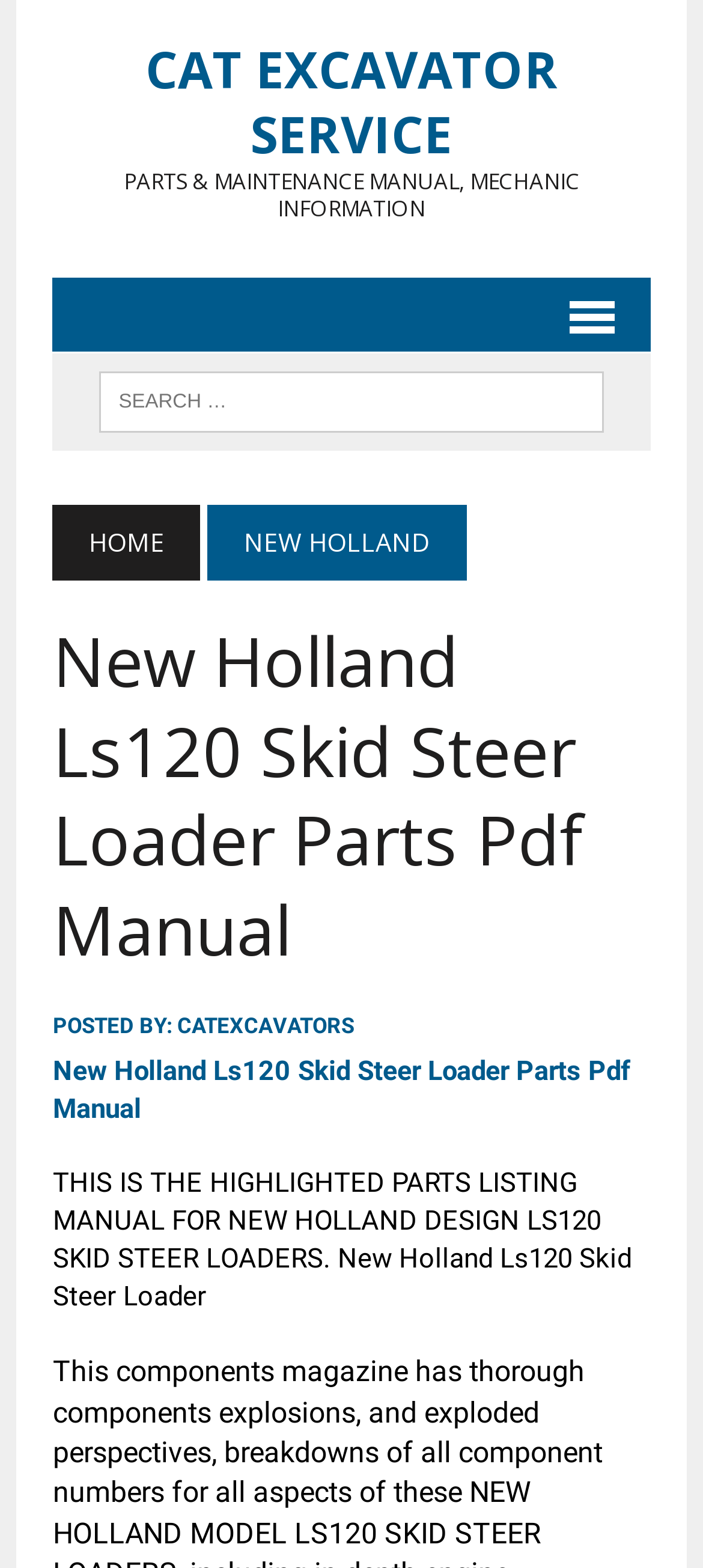Based on the element description catexcavators, identify the bounding box coordinates for the UI element. The coordinates should be in the format (top-left x, top-left y, bottom-right x, bottom-right y) and within the 0 to 1 range.

[0.252, 0.646, 0.503, 0.662]